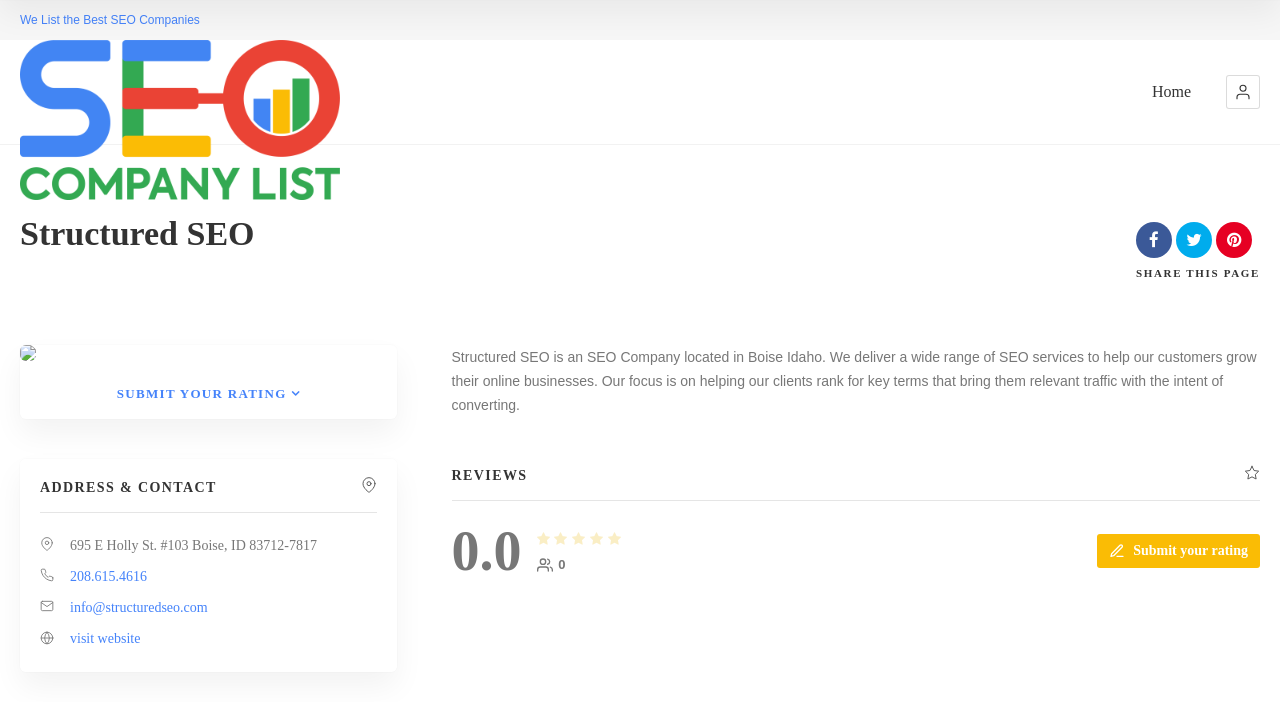Specify the bounding box coordinates of the area to click in order to execute this command: 'Visit the home page'. The coordinates should consist of four float numbers ranging from 0 to 1, and should be formatted as [left, top, right, bottom].

[0.9, 0.117, 0.93, 0.205]